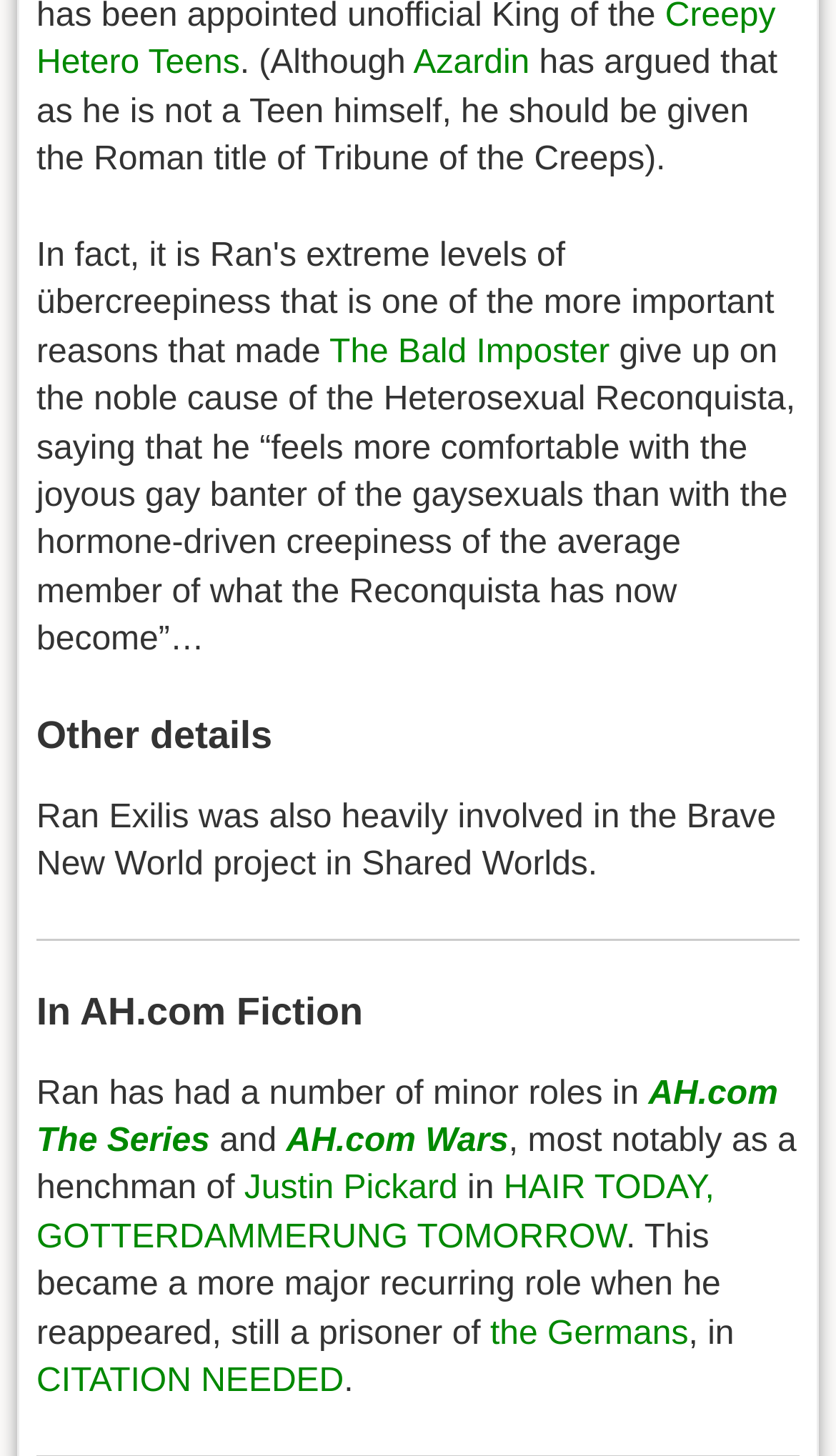Find the bounding box of the UI element described as: "Azardin". The bounding box coordinates should be given as four float values between 0 and 1, i.e., [left, top, right, bottom].

[0.494, 0.032, 0.634, 0.057]